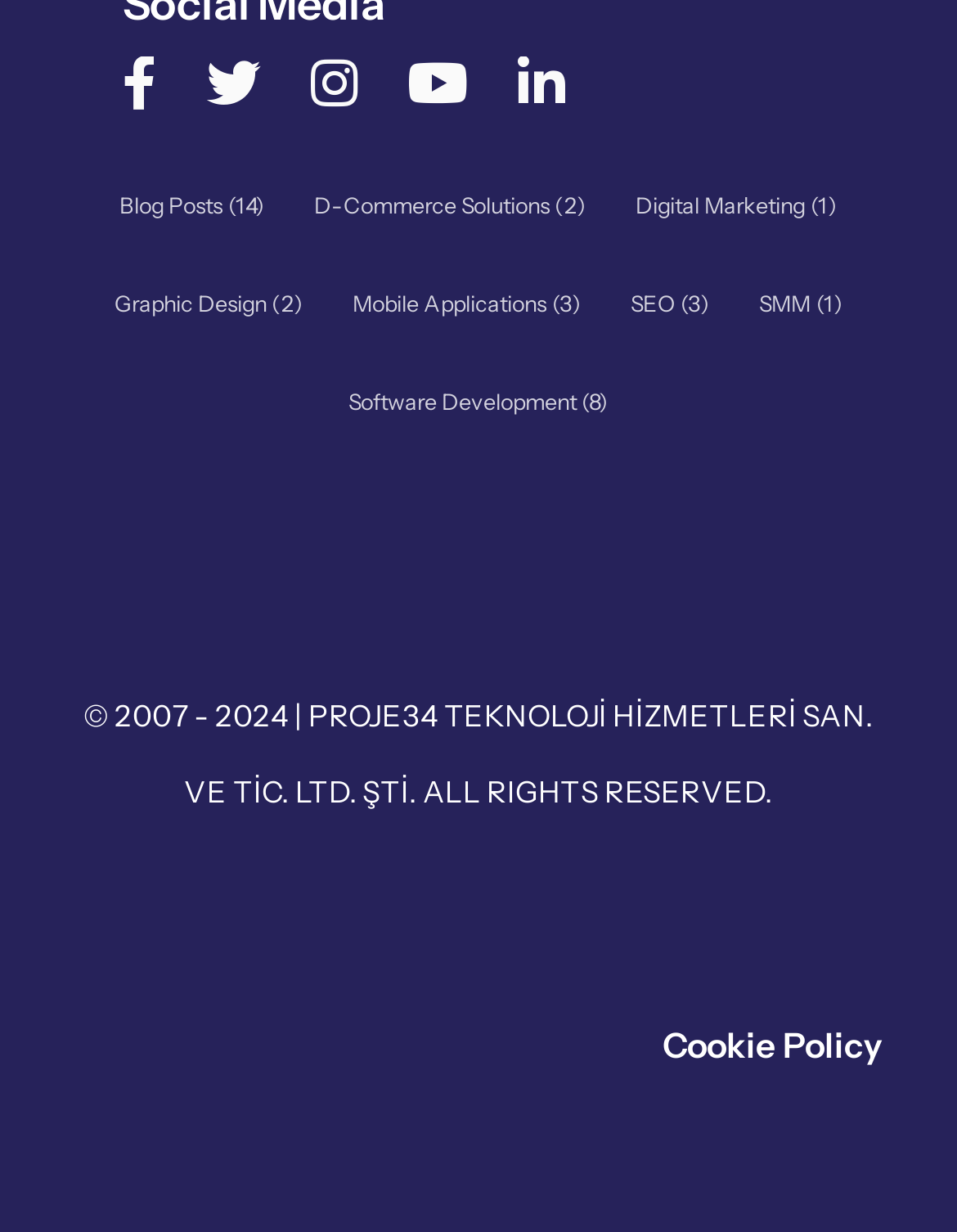Please identify the bounding box coordinates of the area that needs to be clicked to fulfill the following instruction: "Share this post."

None